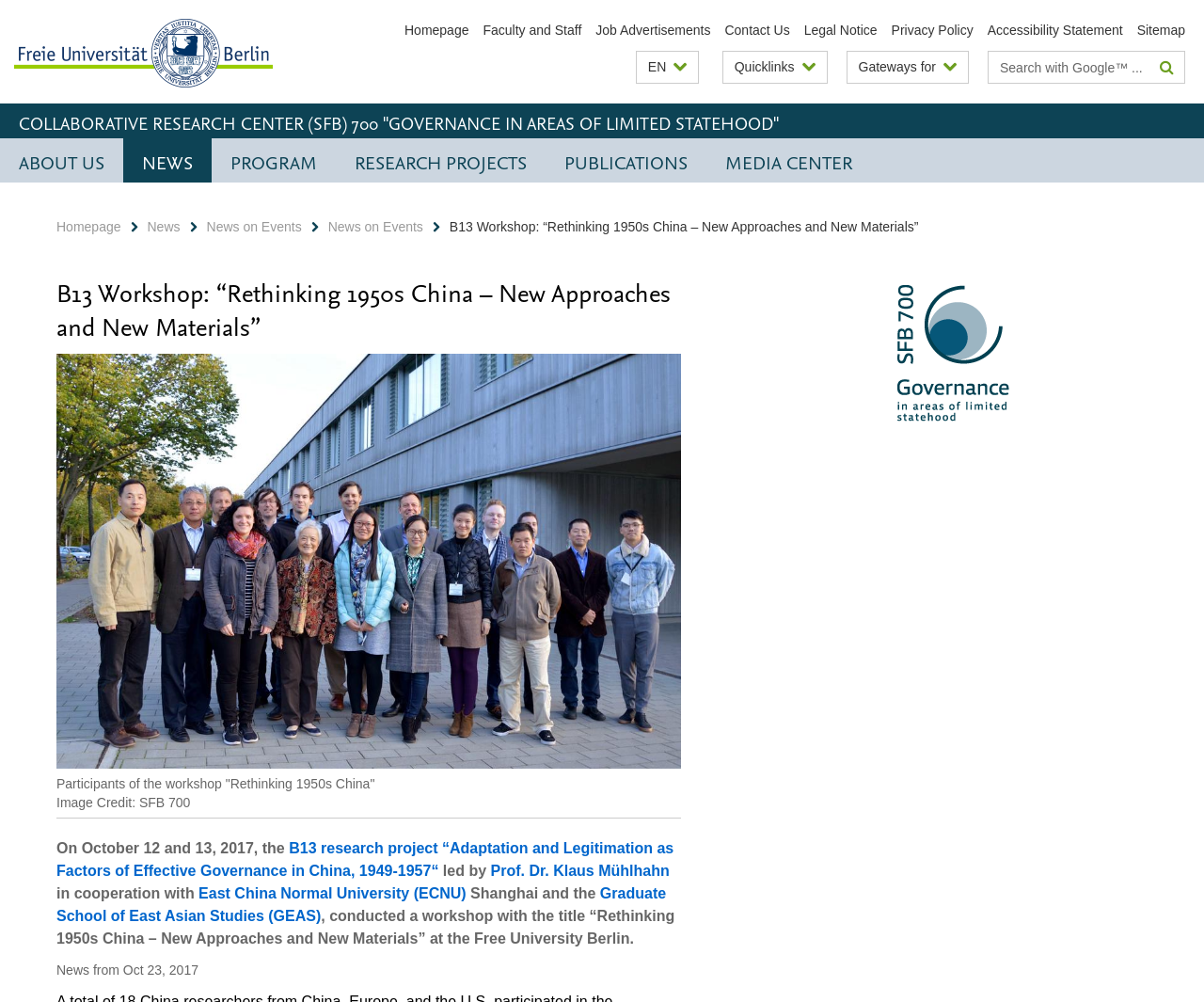What is the name of the university that cooperated with the research project?
Provide a detailed answer to the question using information from the image.

I found the answer by reading the text 'in cooperation with East China Normal University (ECNU)' which is part of the description of the workshop.